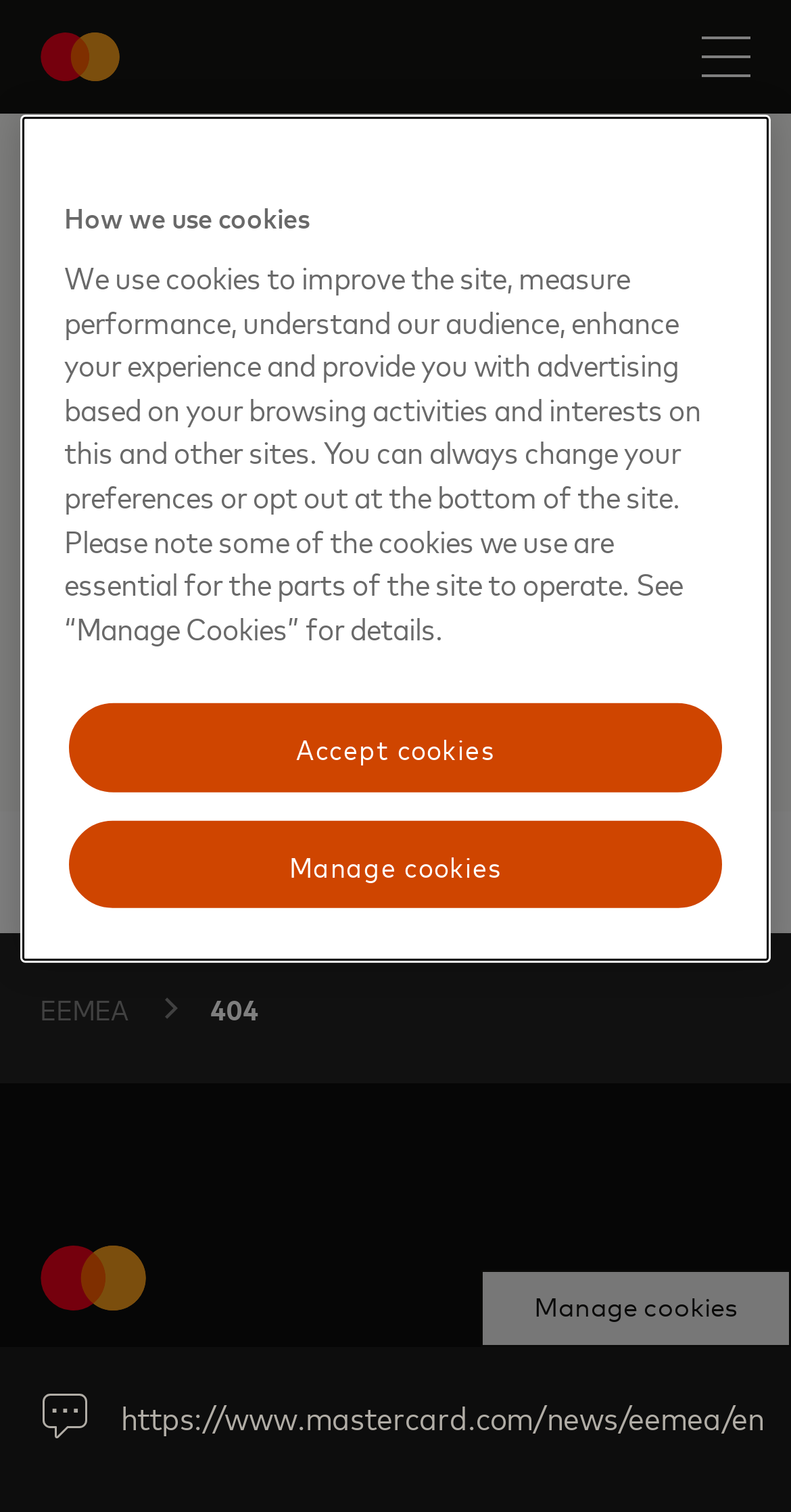Please specify the bounding box coordinates of the area that should be clicked to accomplish the following instruction: "Click the EEMEA link". The coordinates should consist of four float numbers between 0 and 1, i.e., [left, top, right, bottom].

[0.05, 0.657, 0.206, 0.676]